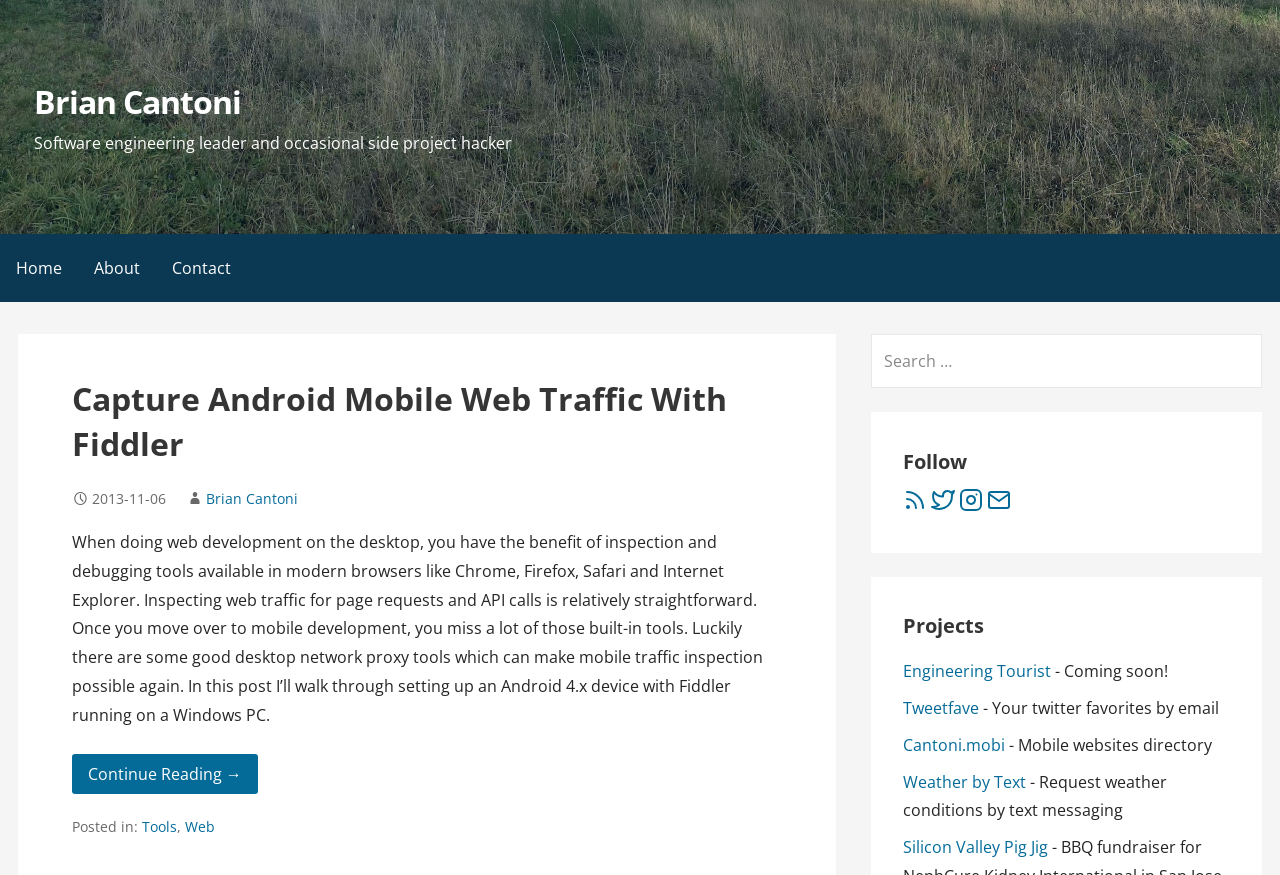What is the purpose of the 'Follow' section?
Please use the image to provide a one-word or short phrase answer.

To follow the author on social media